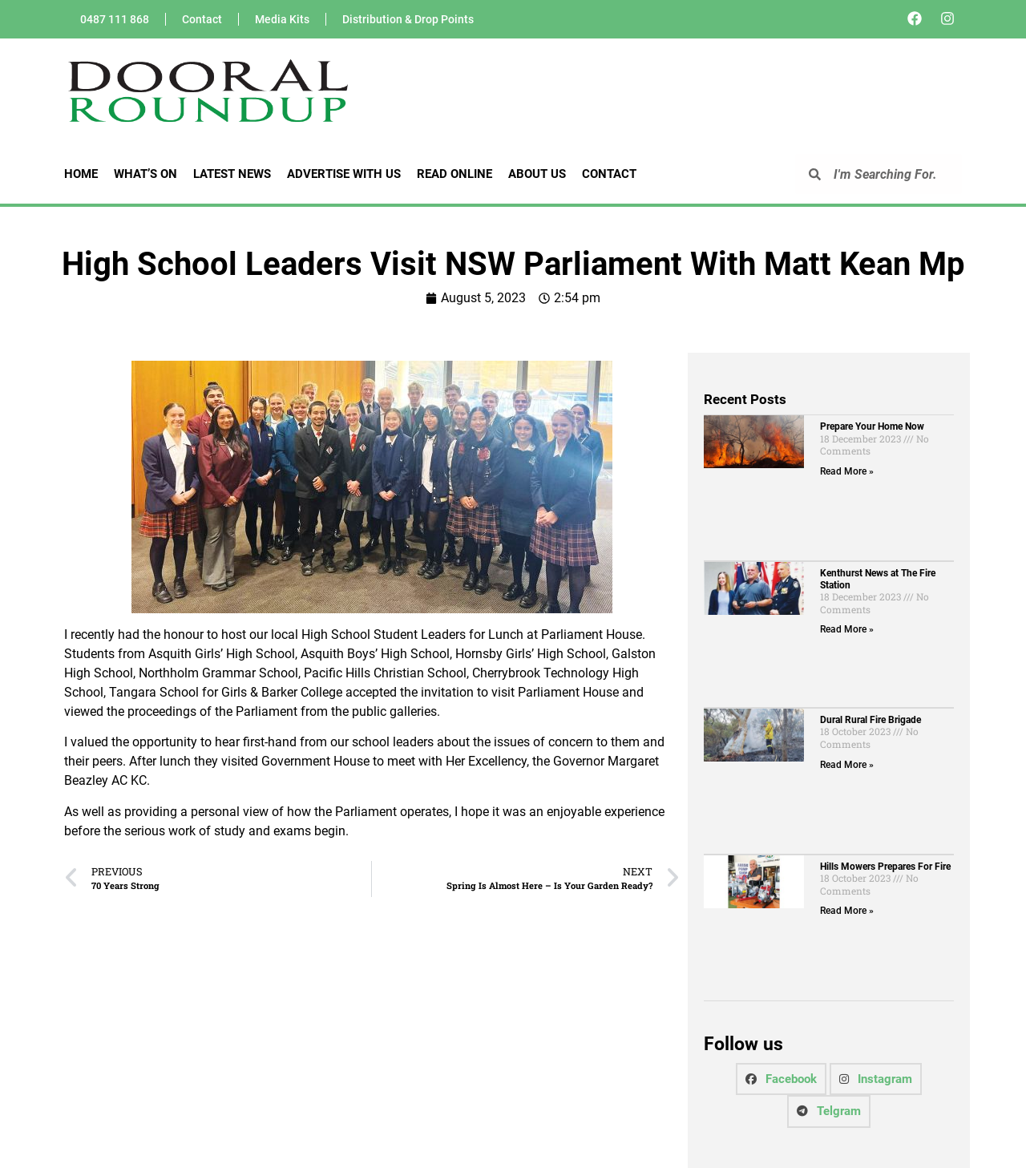How many recent posts are listed on the webpage?
Based on the visual details in the image, please answer the question thoroughly.

The webpage lists four recent posts under the 'Recent Posts' section. These posts include 'Prepare Your Home Now', 'Kenthurst News at The Fire Station', 'Dural Rural Fire Brigade', and 'Hills Mowers Prepares For Fire'.